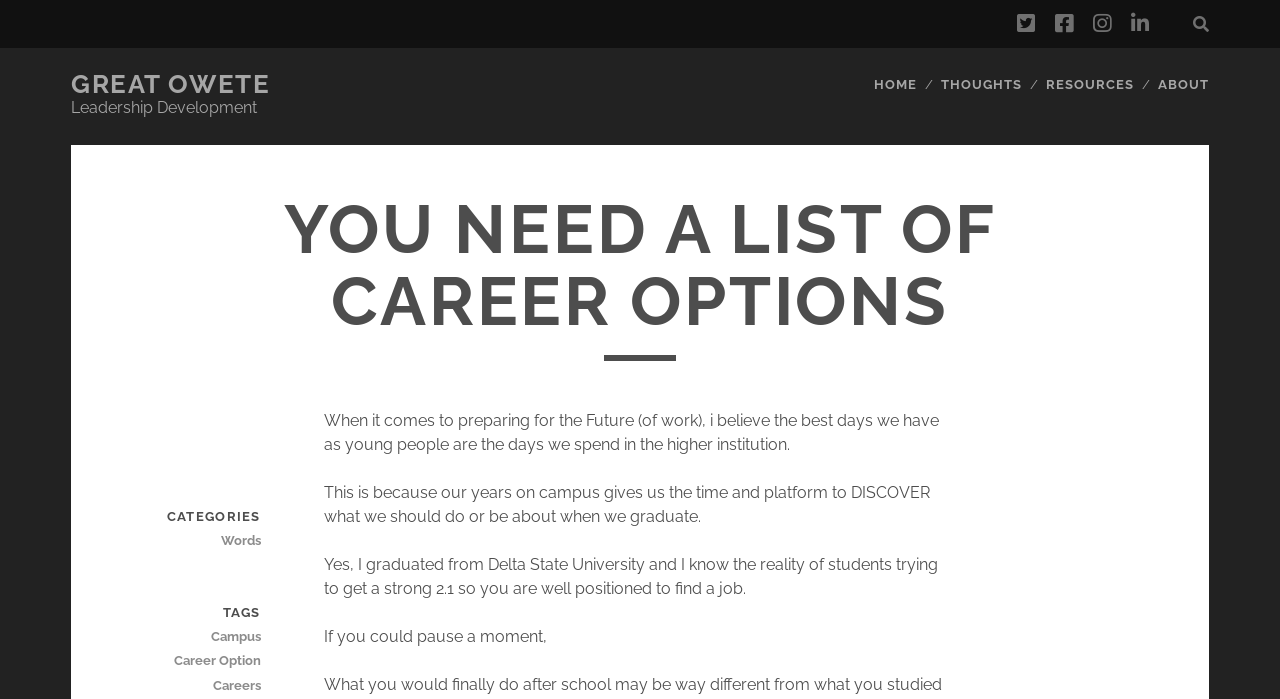Pinpoint the bounding box coordinates of the element you need to click to execute the following instruction: "Read the ABOUT section". The bounding box should be represented by four float numbers between 0 and 1, in the format [left, top, right, bottom].

[0.904, 0.104, 0.945, 0.139]